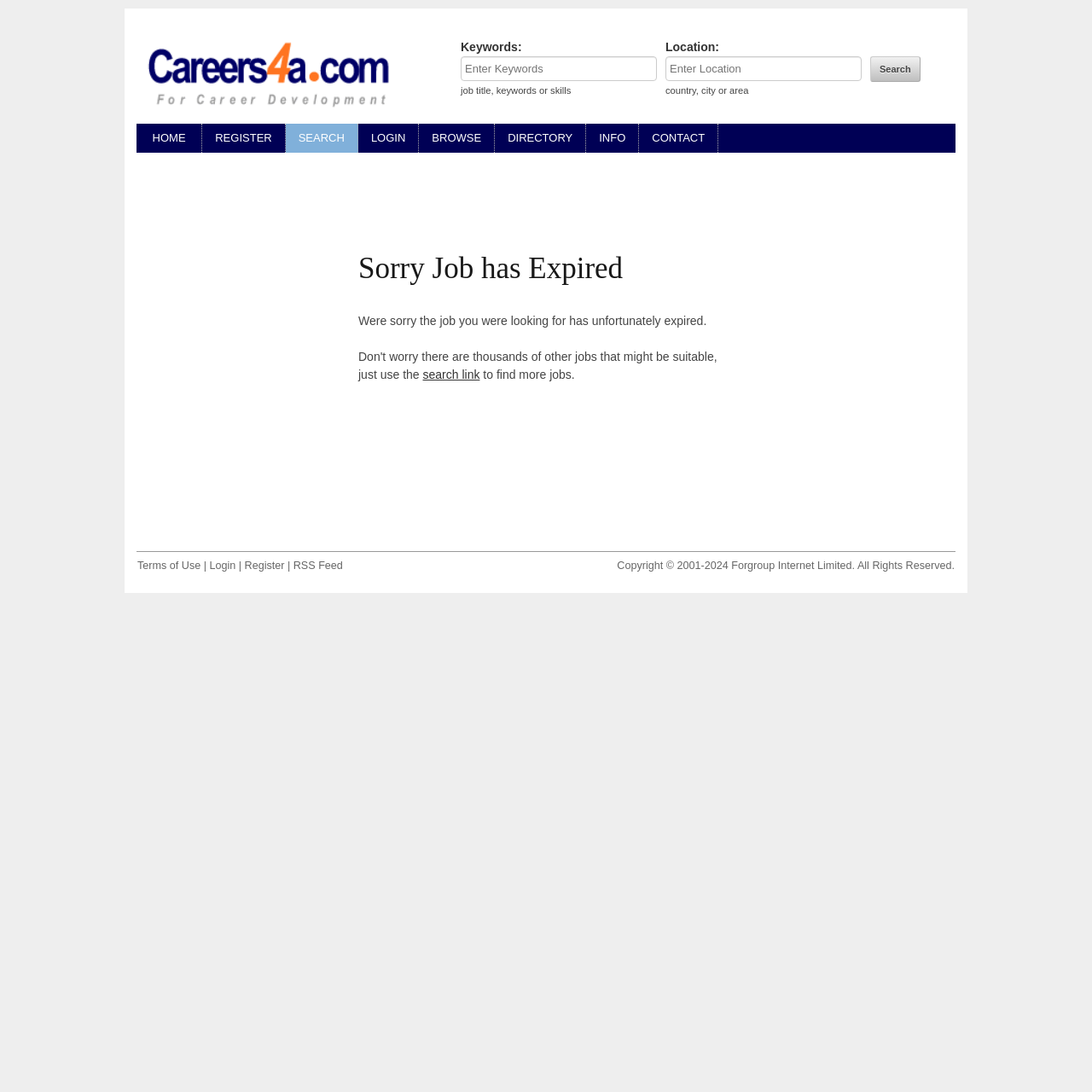Identify the bounding box coordinates for the UI element described as follows: parent_node: Keywords: name="keyword" placeholder="Enter Keywords". Use the format (top-left x, top-left y, bottom-right x, bottom-right y) and ensure all values are floating point numbers between 0 and 1.

[0.422, 0.052, 0.602, 0.074]